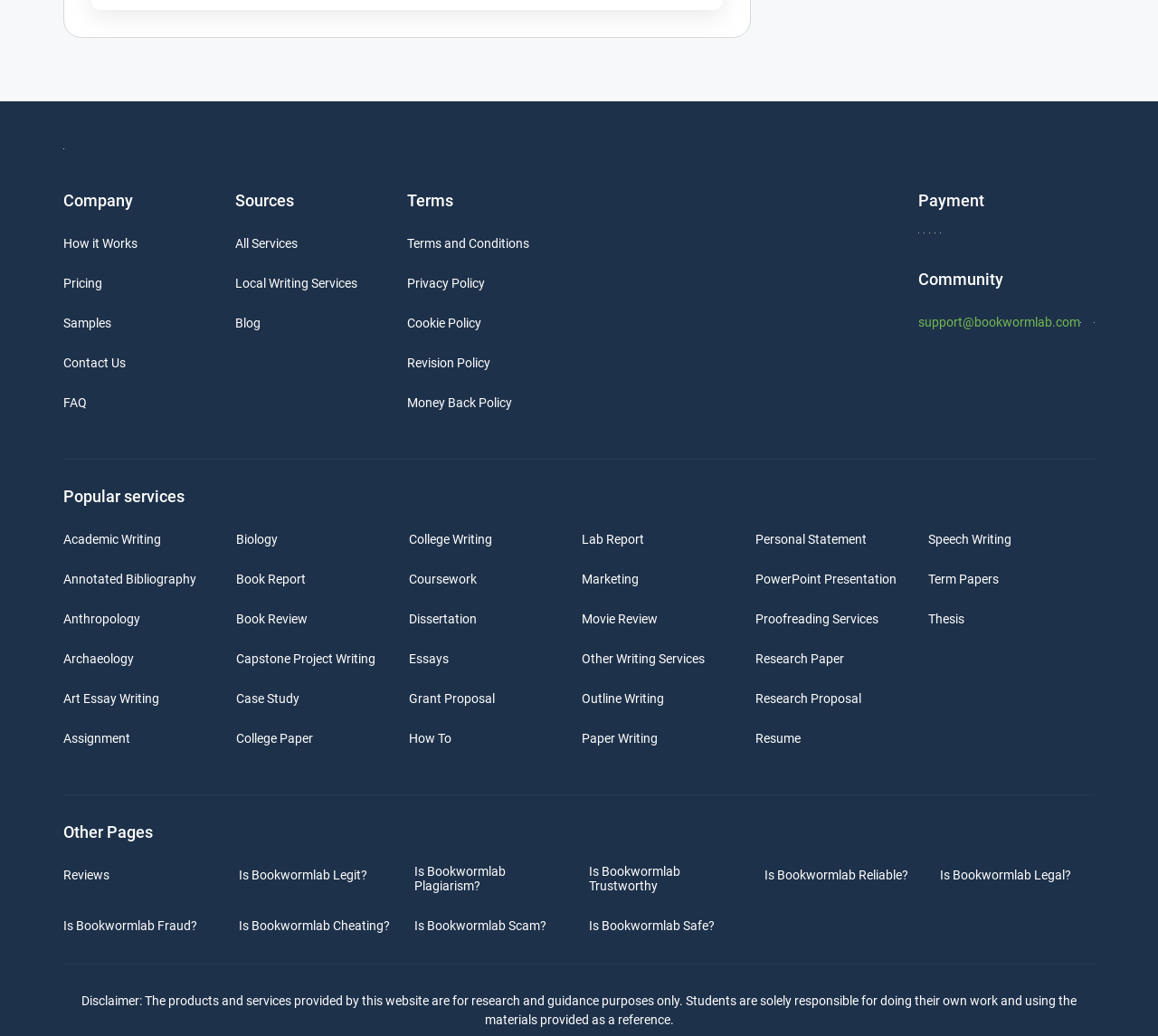Please identify the bounding box coordinates of the region to click in order to complete the task: "Visit 'Academic Writing'". The coordinates must be four float numbers between 0 and 1, specified as [left, top, right, bottom].

[0.055, 0.514, 0.139, 0.528]